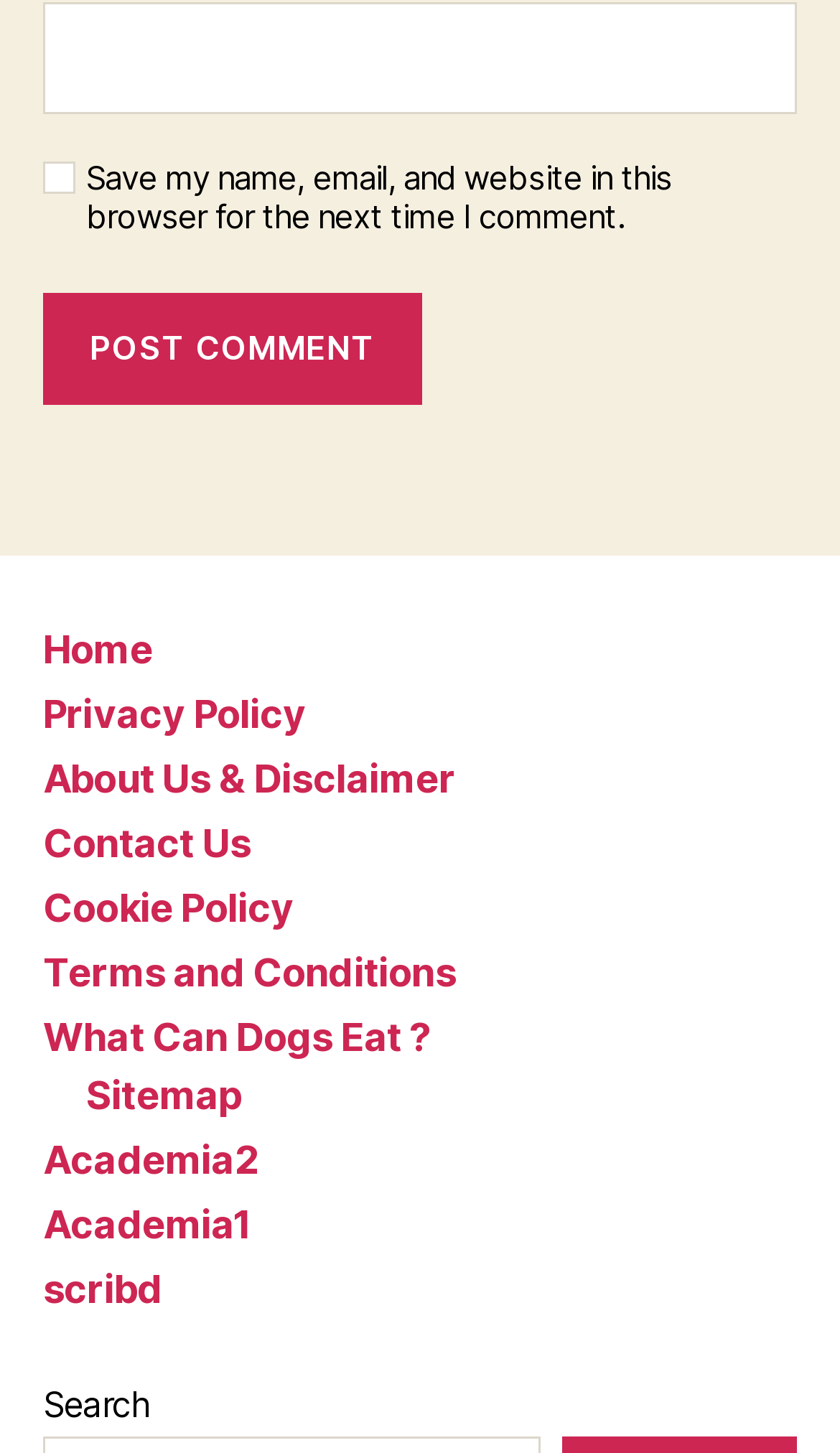Could you specify the bounding box coordinates for the clickable section to complete the following instruction: "Check save my information"?

[0.051, 0.11, 0.09, 0.133]